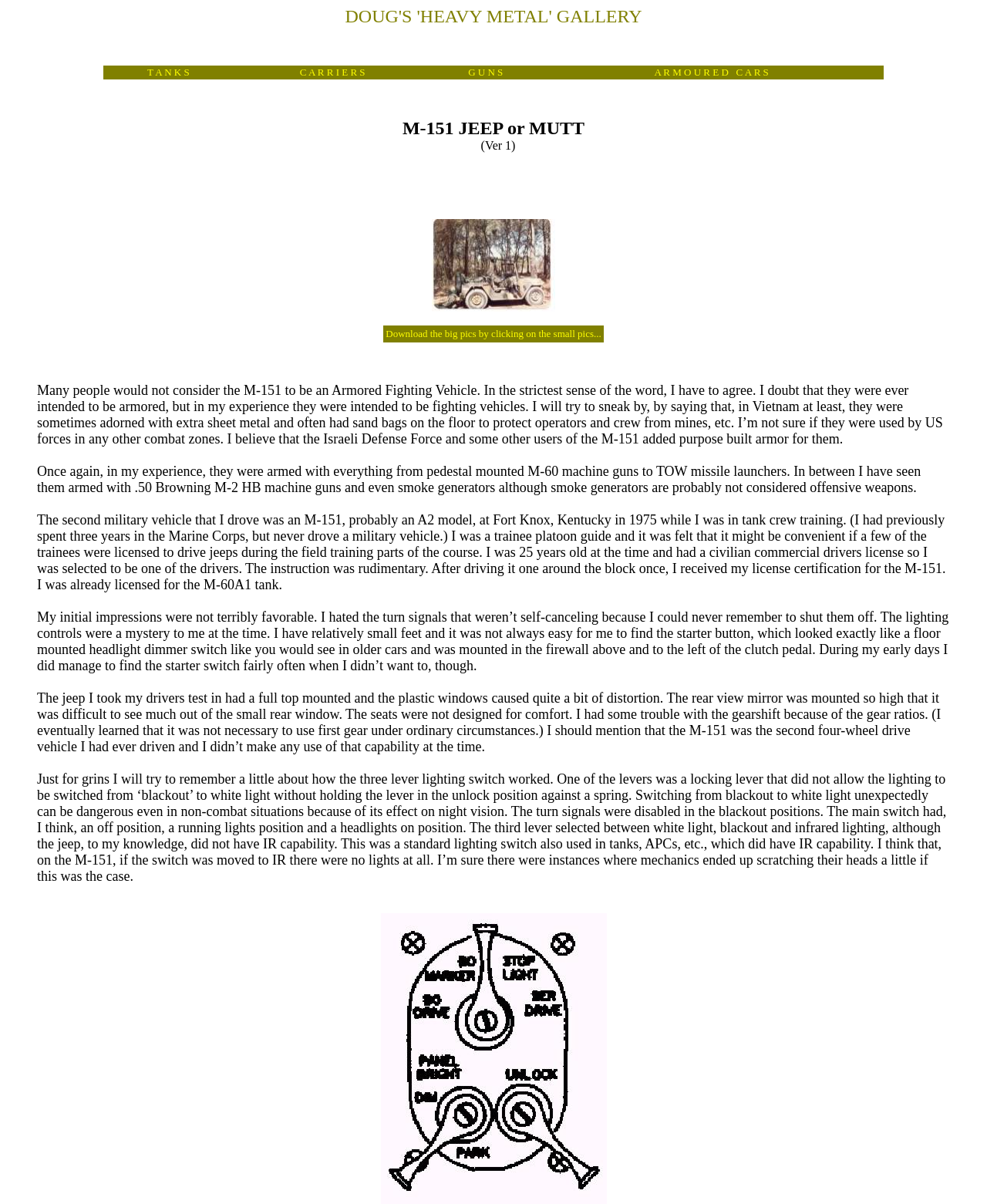Answer succinctly with a single word or phrase:
What type of machine gun was mounted on the M-151?

M-60 machine gun